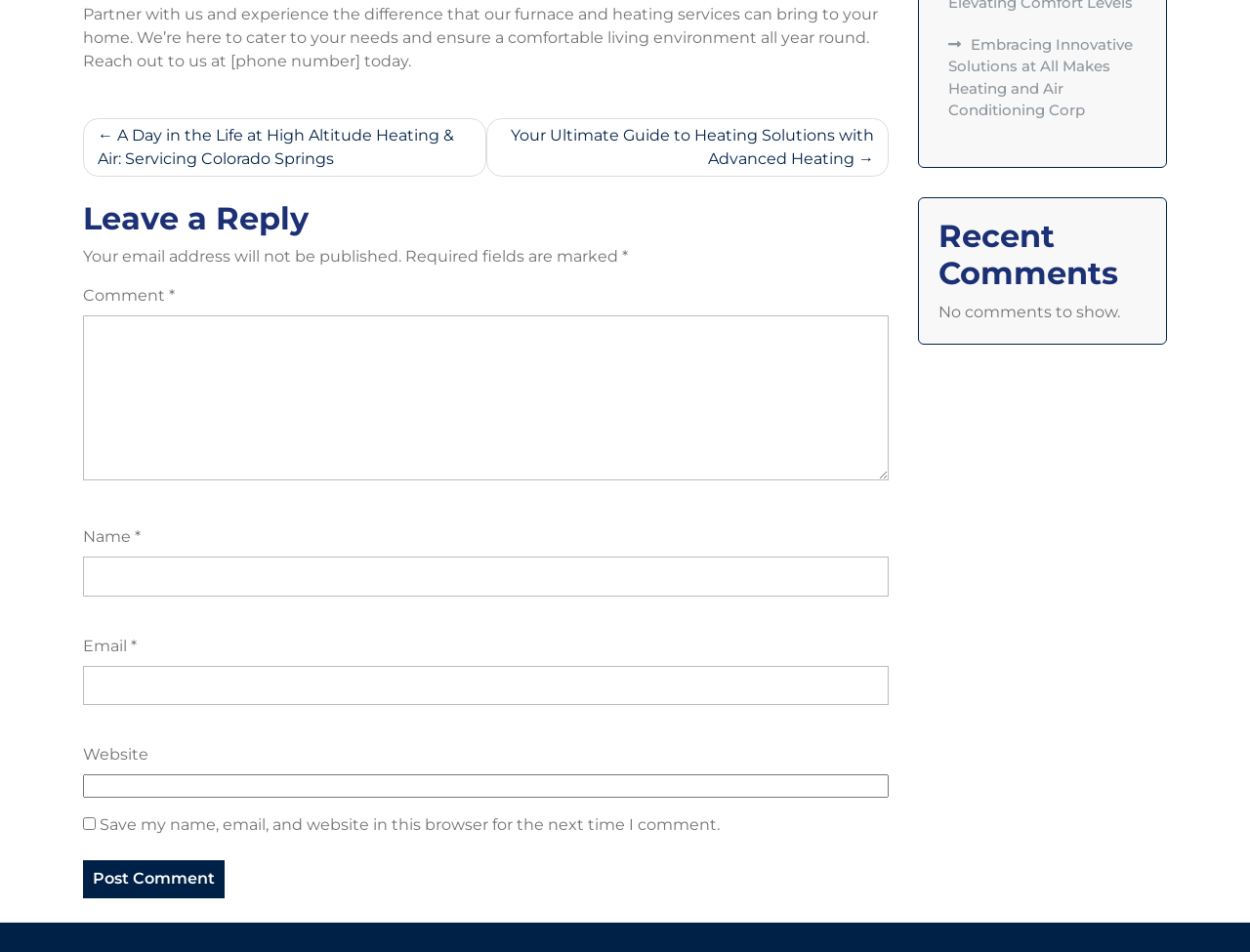Given the element description name="submit" value="Post Comment", specify the bounding box coordinates of the corresponding UI element in the format (top-left x, top-left y, bottom-right x, bottom-right y). All values must be between 0 and 1.

[0.066, 0.904, 0.18, 0.943]